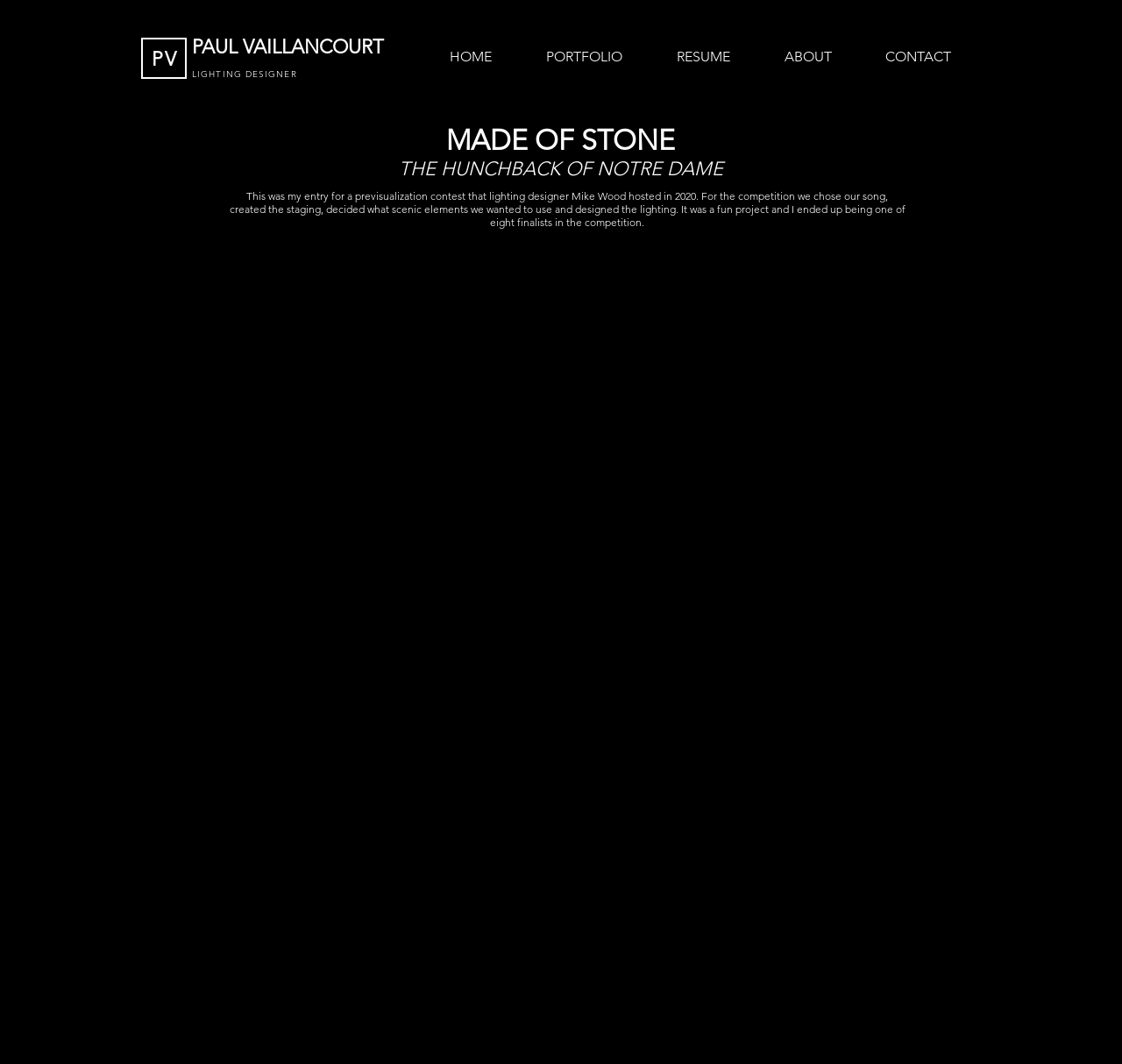Please specify the bounding box coordinates for the clickable region that will help you carry out the instruction: "visit the home page".

[0.377, 0.044, 0.462, 0.061]